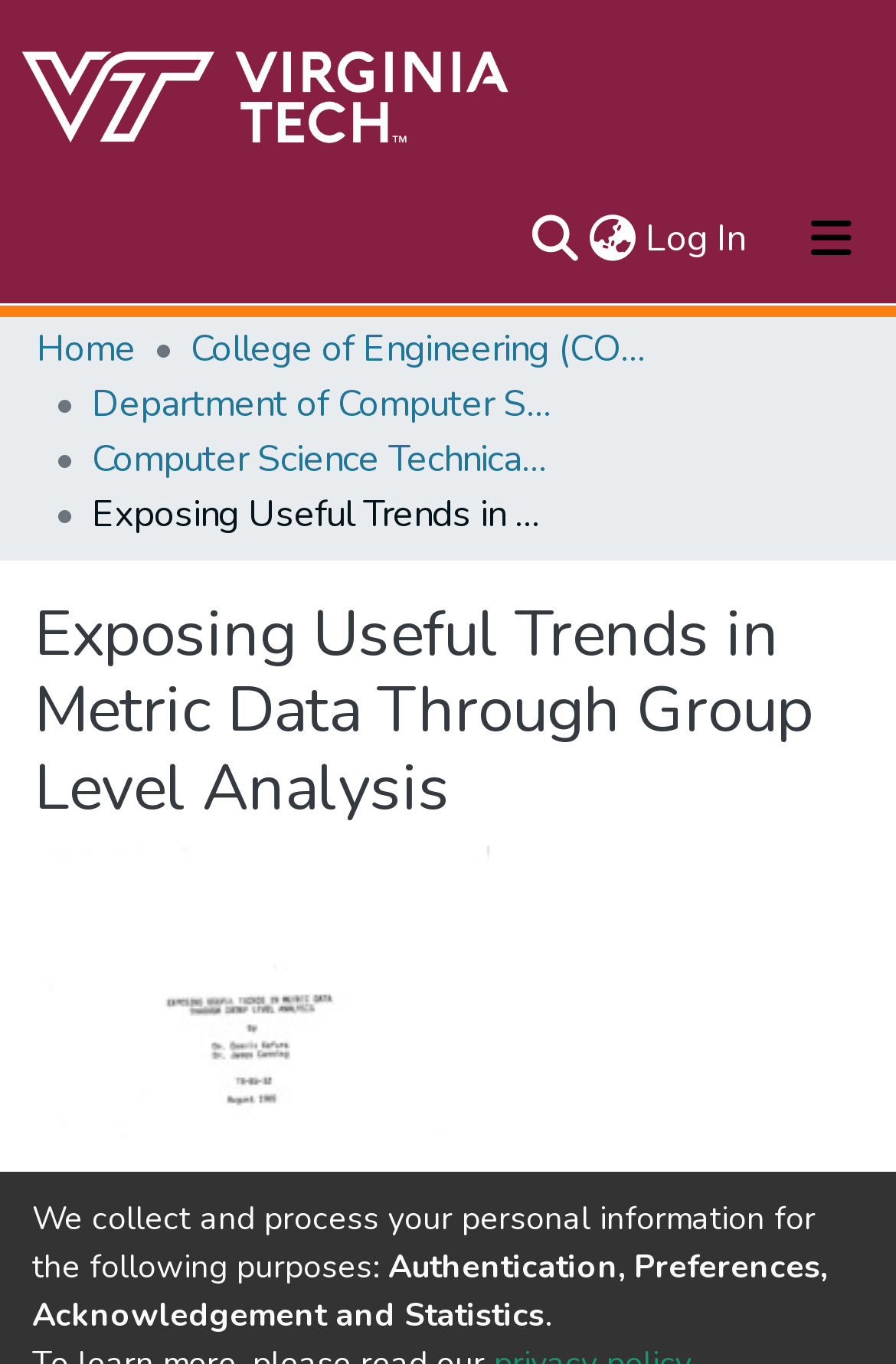Refer to the screenshot and give an in-depth answer to this question: What is the purpose of the language switch button?

I found a language switch button at the top right corner of the webpage, which has a bounding box coordinate of [0.651, 0.155, 0.715, 0.195]. This button is used to switch the language of the webpage.